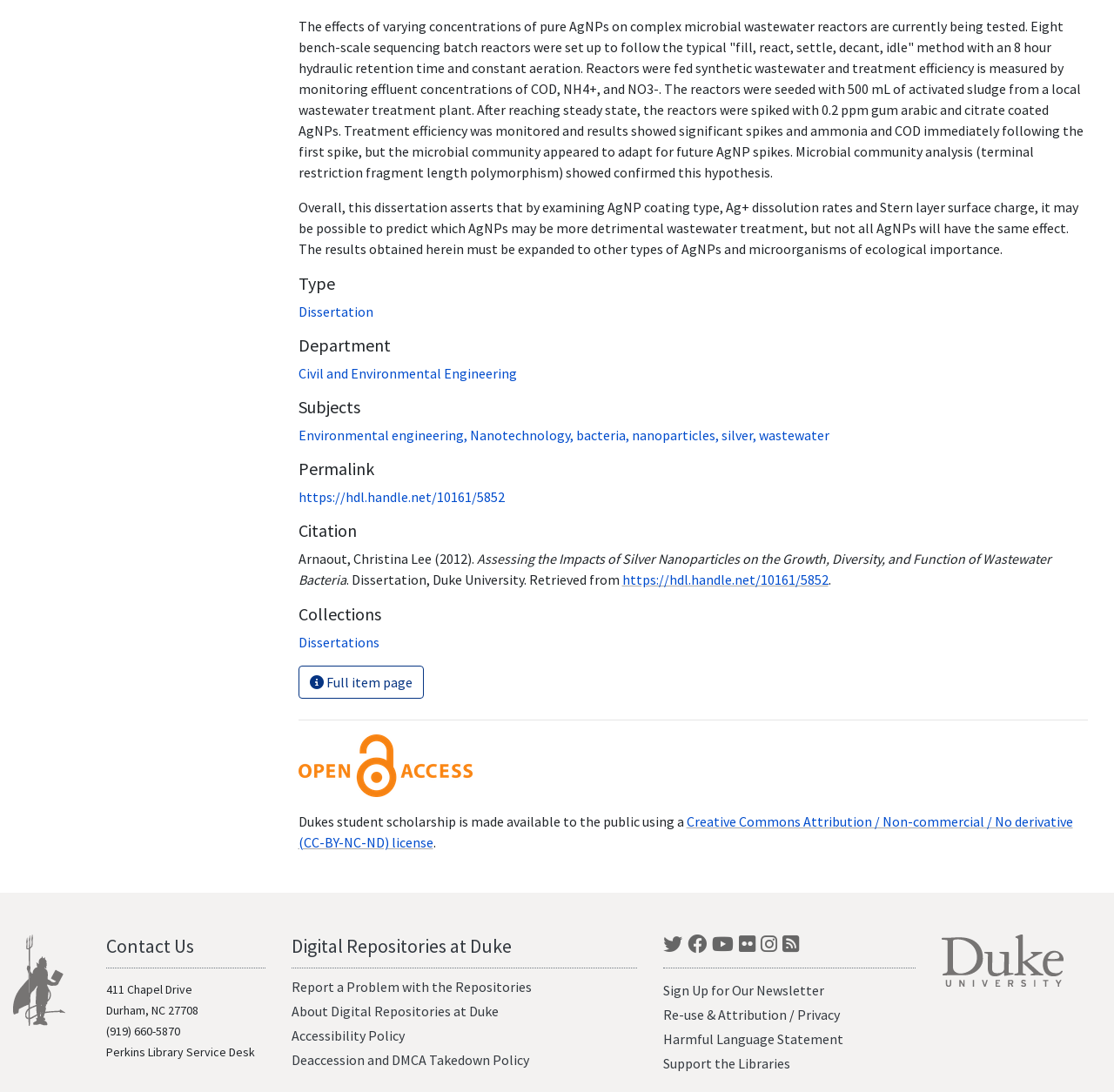Locate the UI element described by Deaccession and DMCA Takedown Policy and provide its bounding box coordinates. Use the format (top-left x, top-left y, bottom-right x, bottom-right y) with all values as floating point numbers between 0 and 1.

[0.262, 0.962, 0.475, 0.978]